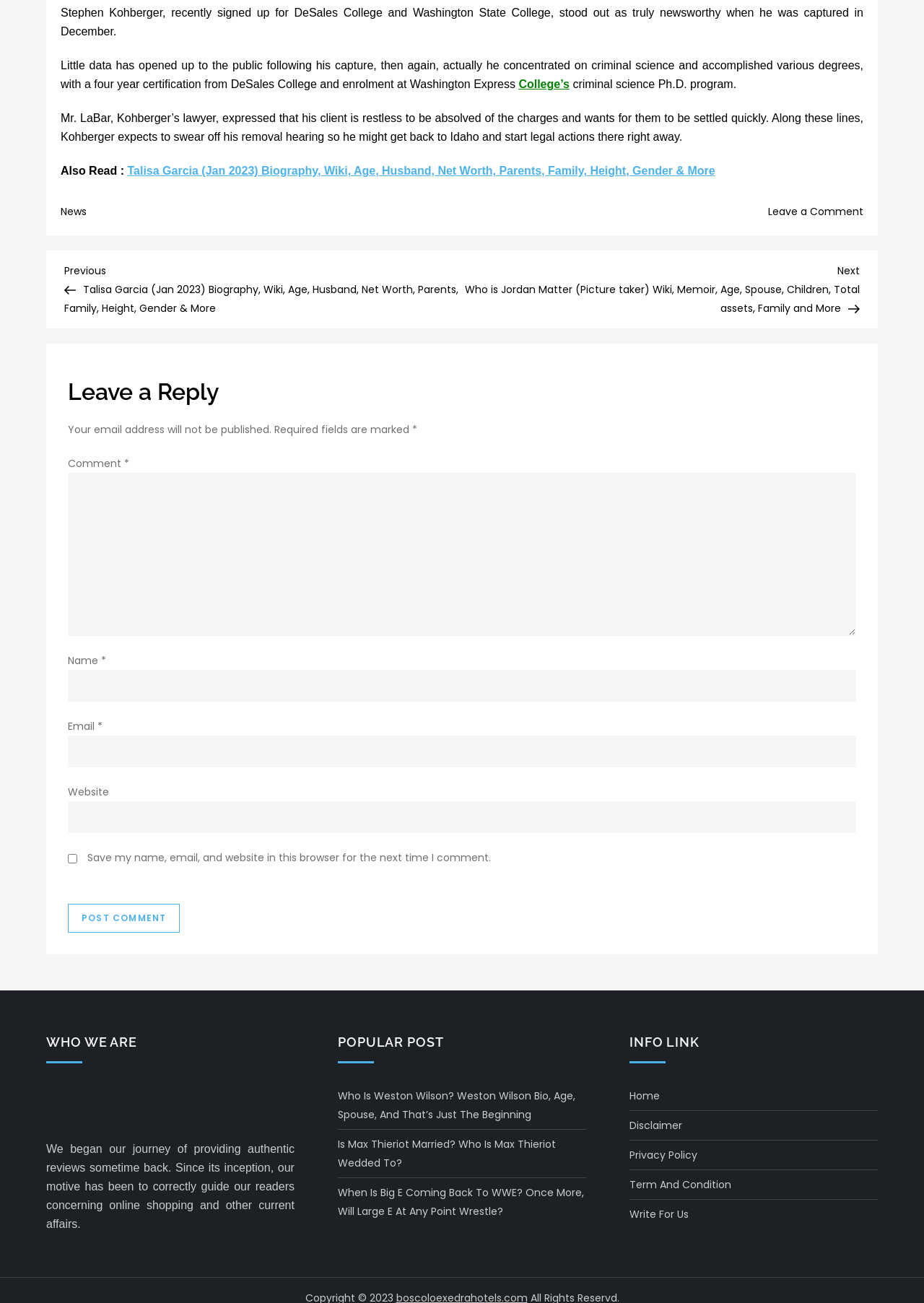Given the element description Privacy Policy, specify the bounding box coordinates of the corresponding UI element in the format (top-left x, top-left y, bottom-right x, bottom-right y). All values must be between 0 and 1.

[0.681, 0.879, 0.755, 0.893]